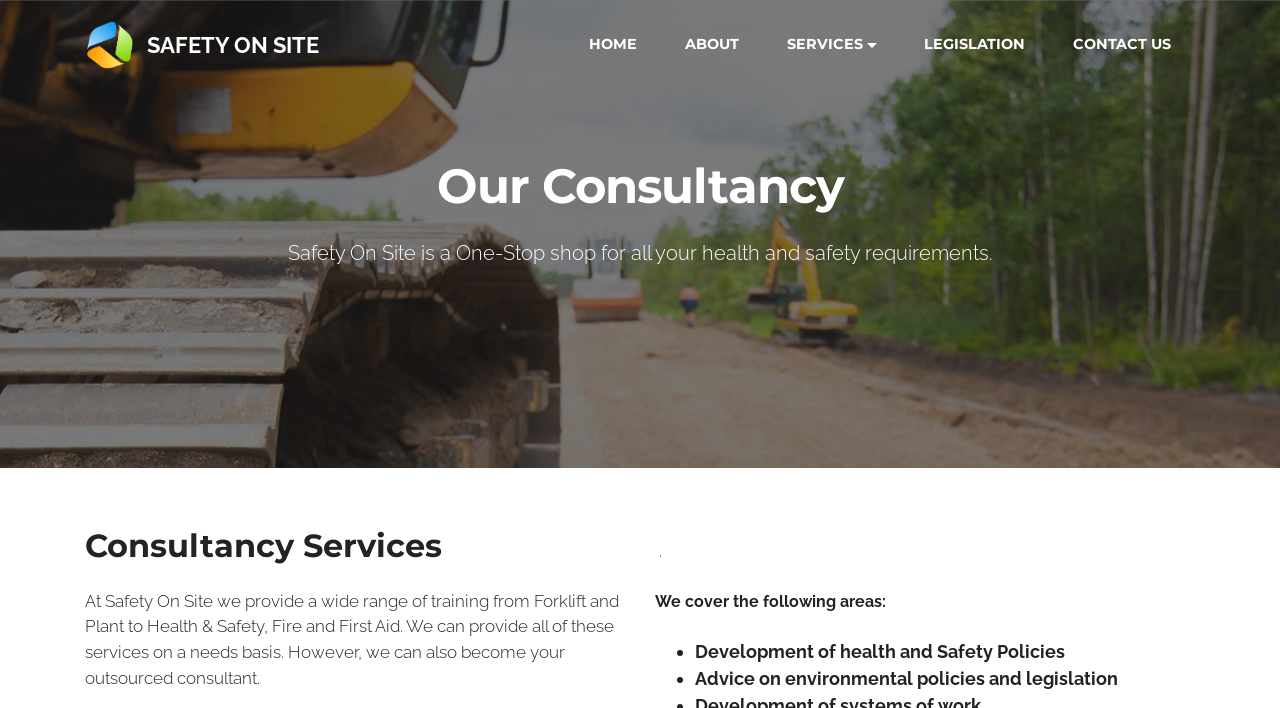What areas does Safety On Site cover?
Please respond to the question thoroughly and include all relevant details.

The webpage lists specific areas that Safety On Site covers, including development of health and safety policies and advice on environmental policies and legislation. This suggests that their services are focused on these areas.